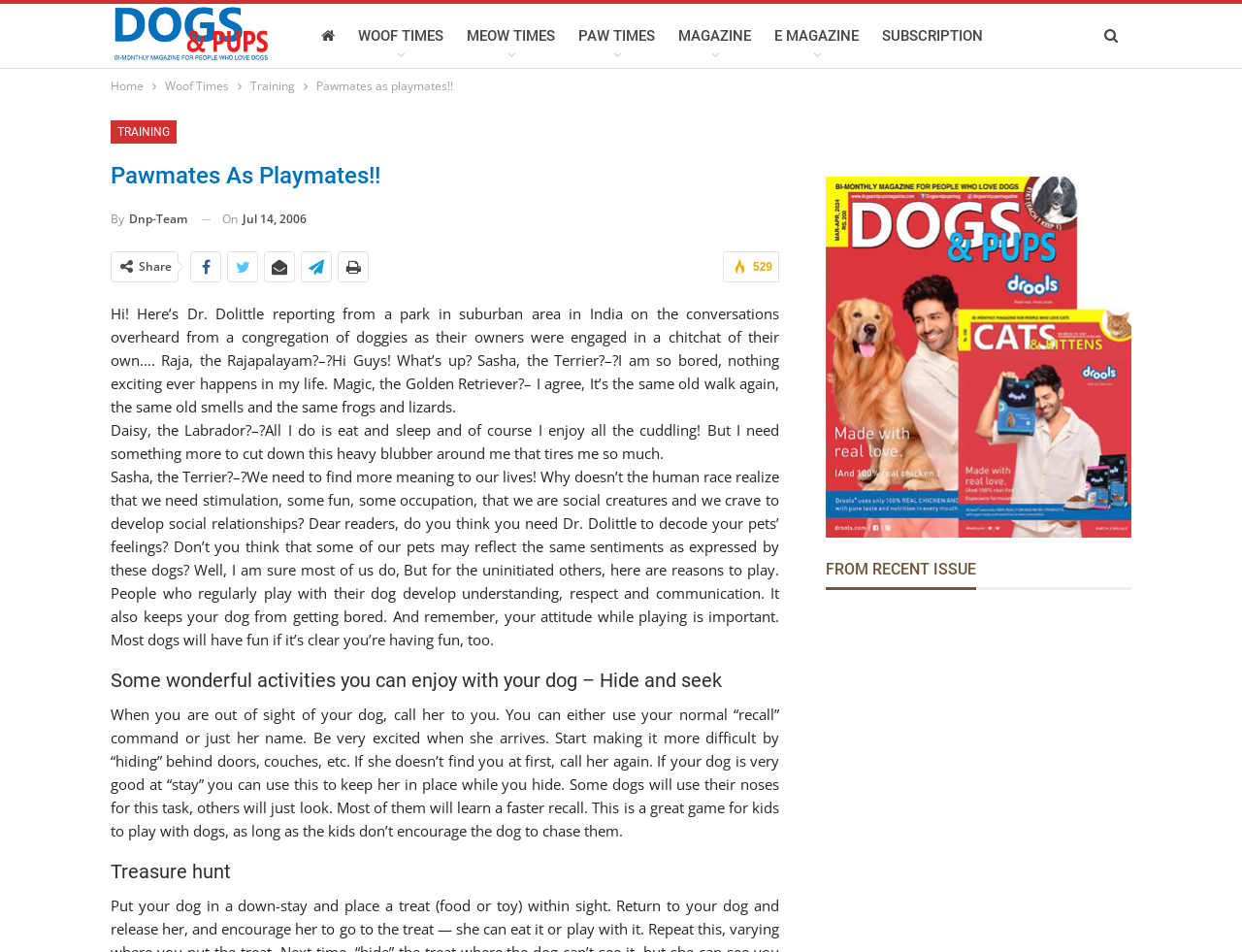Indicate the bounding box coordinates of the clickable region to achieve the following instruction: "Click on the 'Home' link."

[0.089, 0.08, 0.116, 0.102]